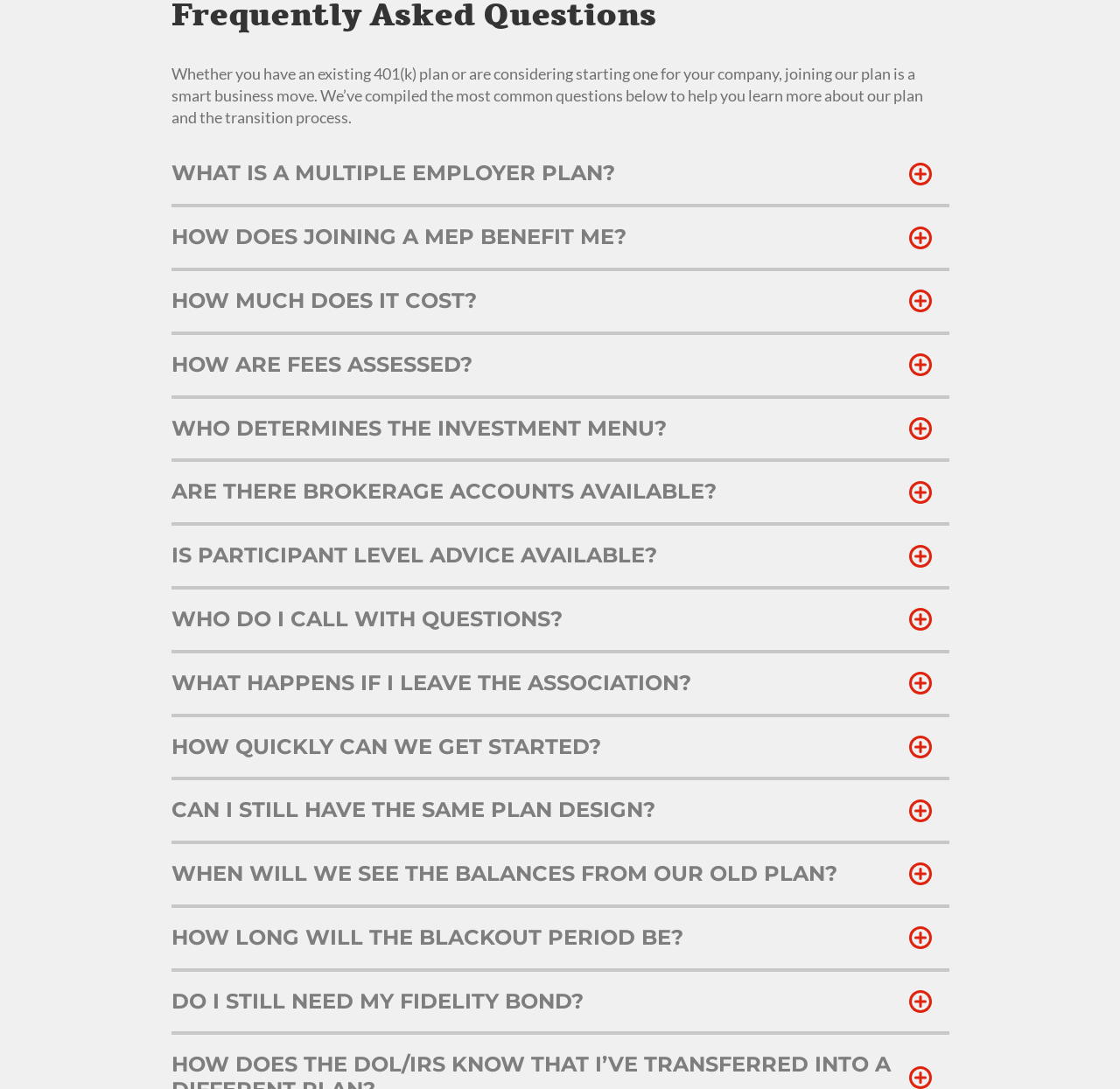What is the purpose of joining a Multiple Employer Plan?
Offer a detailed and exhaustive answer to the question.

According to the introductory text on the webpage, joining a Multiple Employer Plan is a smart business move, implying that it can bring benefits to the company.